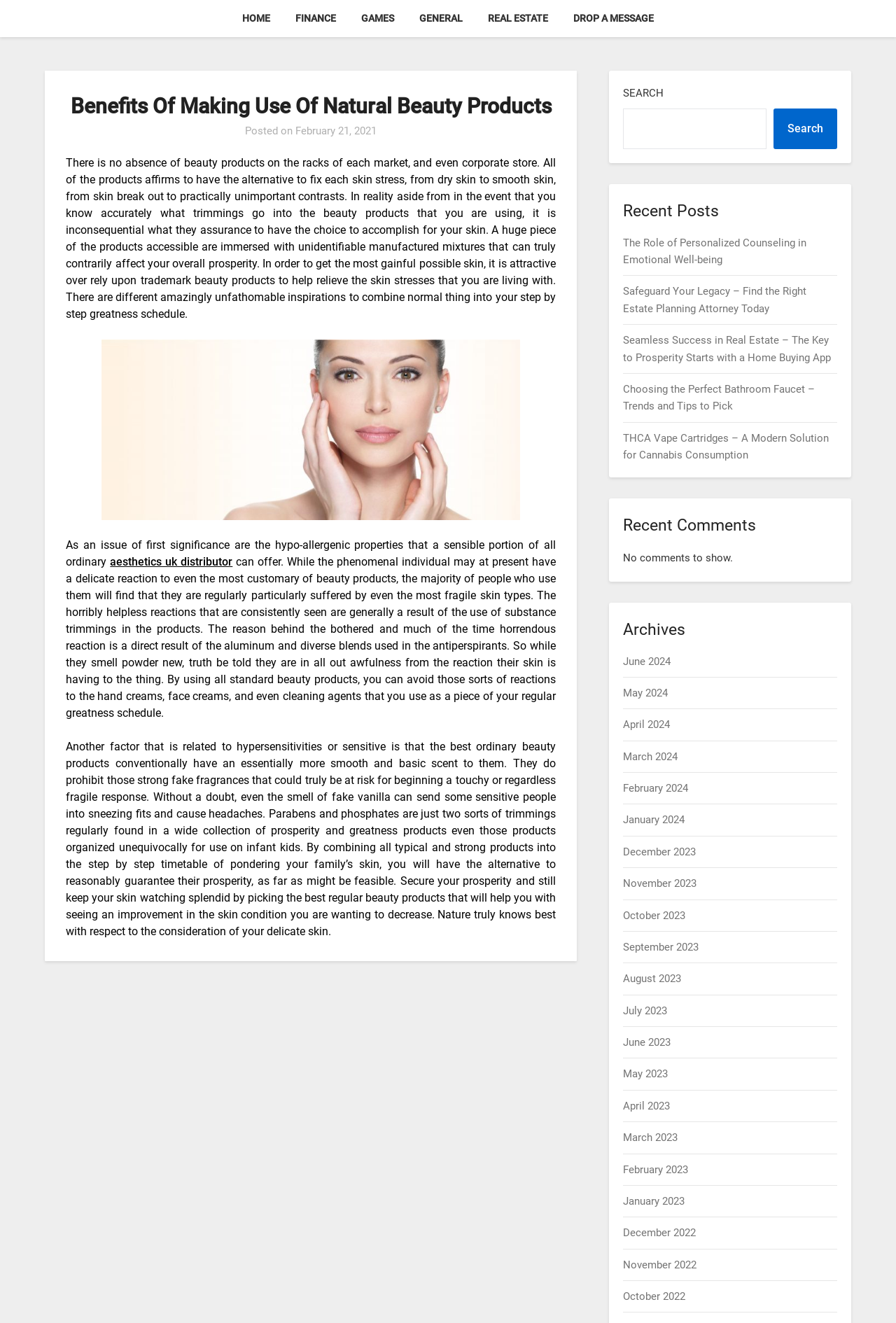Determine the bounding box coordinates for the region that must be clicked to execute the following instruction: "Click on 'The Green Ribbon'".

None